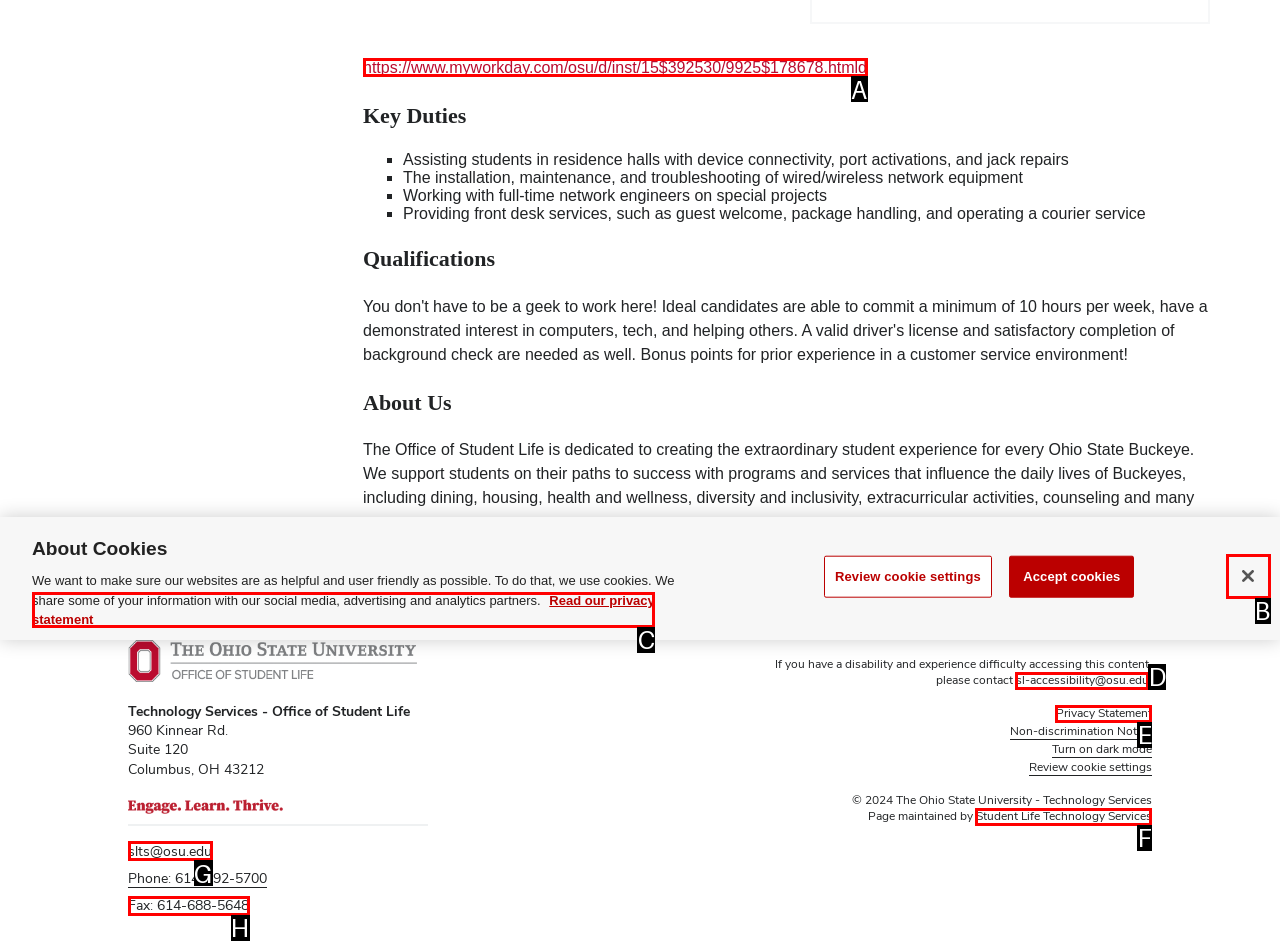Determine which UI element matches this description: sl-accessibility@osu.edu
Reply with the appropriate option's letter.

D